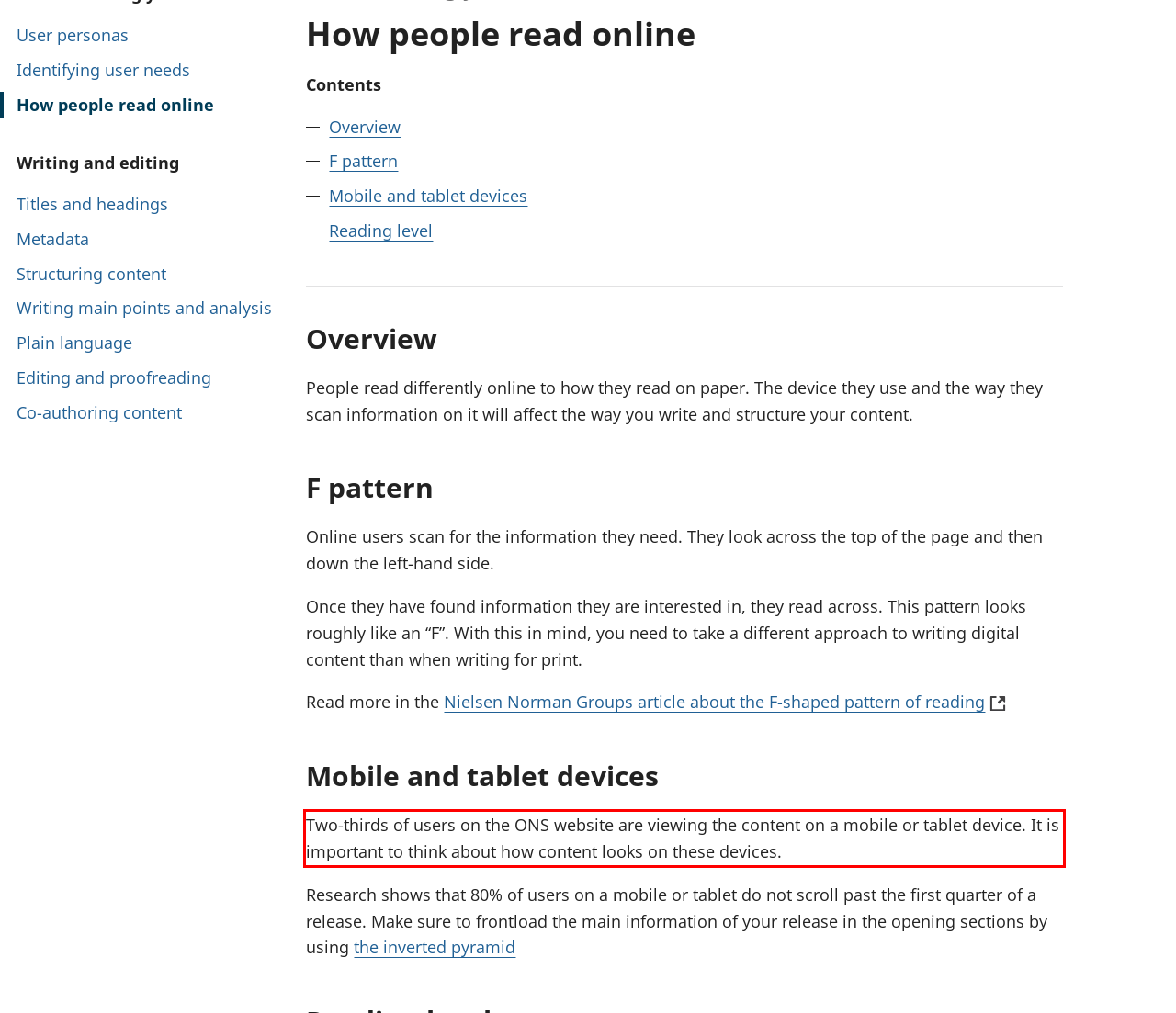Review the screenshot of the webpage and recognize the text inside the red rectangle bounding box. Provide the extracted text content.

Two-thirds of users on the ONS website are viewing the content on a mobile or tablet device. It is important to think about how content looks on these devices.